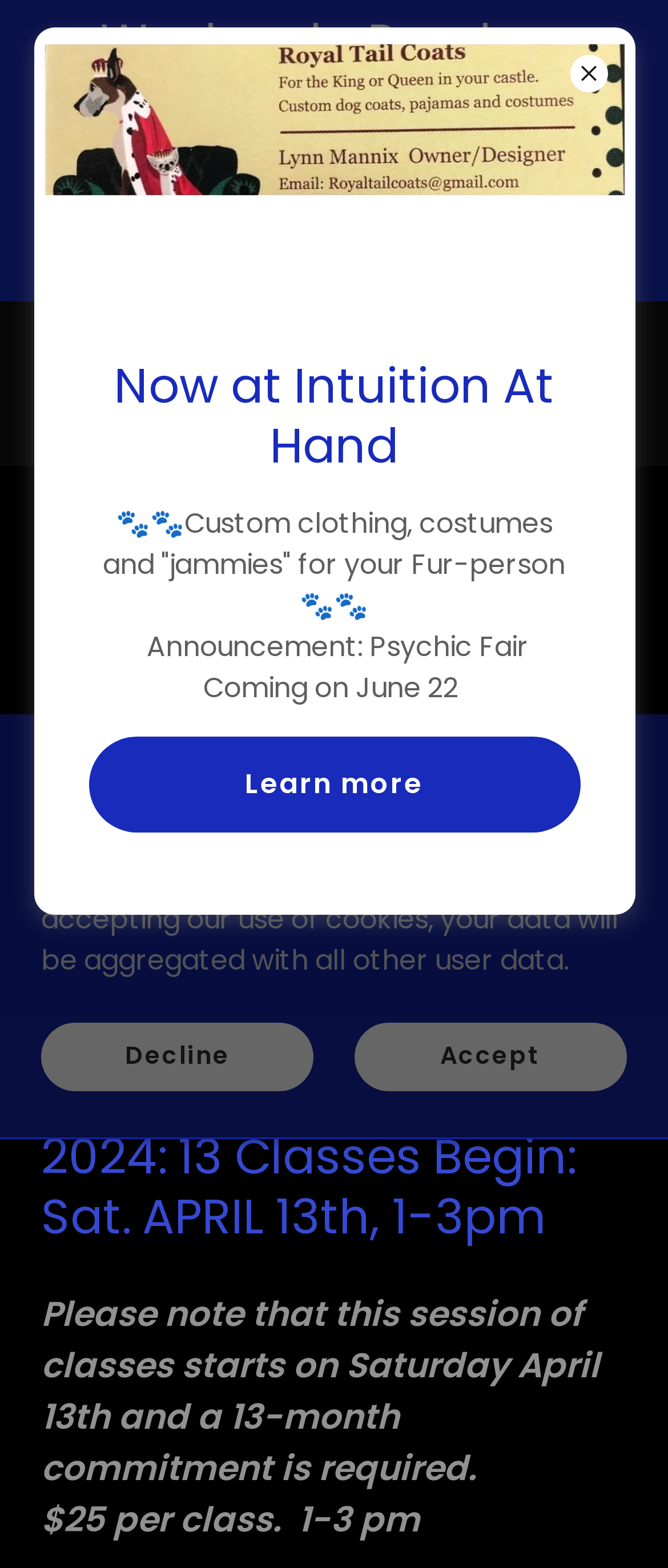Generate a comprehensive description of the webpage content.

This webpage appears to be a spiritual or metaphysical services website, with a focus on classes, workshops, and readings. At the top of the page, there is a prominent link that reads "Weekends: Readers Available" with two small images on either side, and a brief description of Reiki appointment availability. 

Below this, there are three icons: "Intuition At Hand" with an image, a shopping cart icon, and a hamburger site navigation icon. 

The main content of the page is divided into sections. The first section has a heading "Learn to Walk a Magickal Path" and features a large image that spans the width of the page. 

The next section has a heading "2024: 13 Classes Begin: Sat. APRIL 13th, 1-3pm" and provides details about the classes, including the start date, time, and commitment required. There is also a note about the cost of the classes.

Further down the page, there is a notice about the website's use of cookies, with options to decline or accept. 

Finally, there is a dialog box that appears to be a promotional section, featuring an image, a heading "Now at Intuition At Hand", and several announcements, including one about custom clothing and another about an upcoming psychic fair. There is also a "Learn more" link in this section.